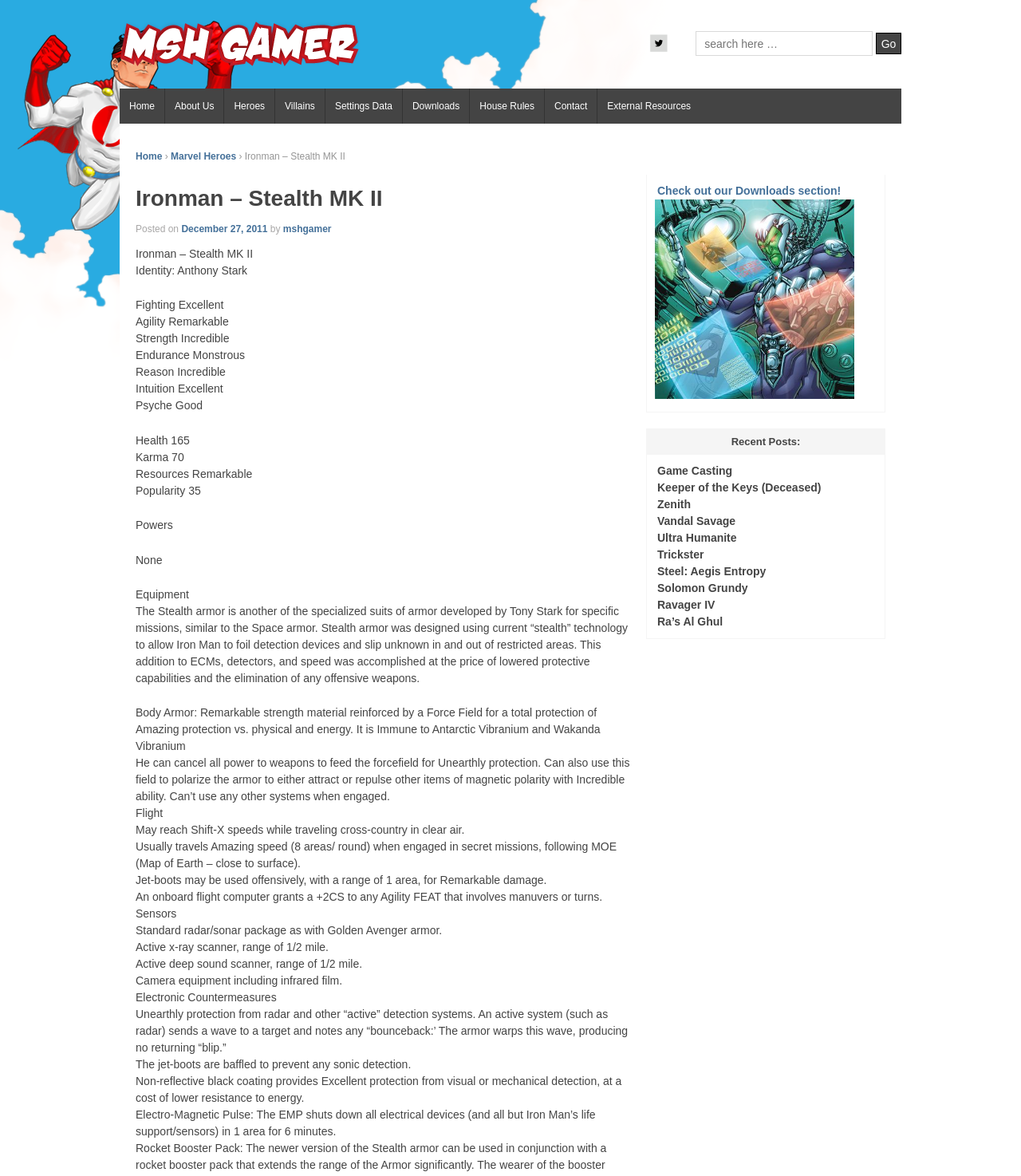Provide the bounding box coordinates for the UI element described in this sentence: "Projects". The coordinates should be four float values between 0 and 1, i.e., [left, top, right, bottom].

None